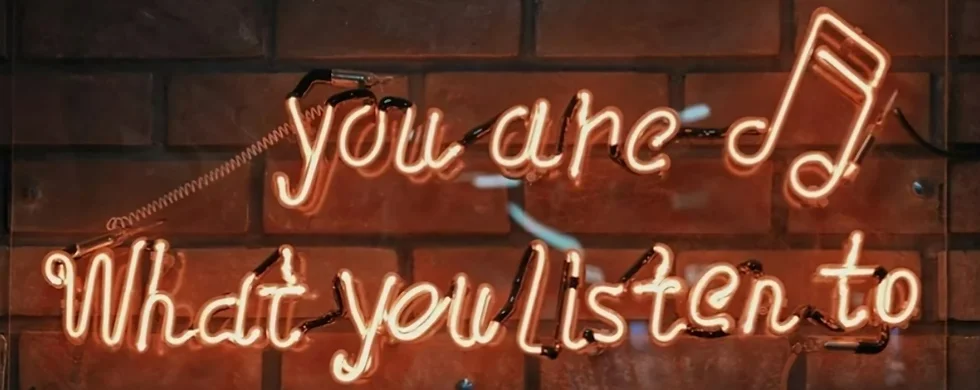What is the color of the neon sign's glow?
Look at the screenshot and provide an in-depth answer.

The caption describes the neon sign as having a warm orange glow, which creates a cozy and inviting atmosphere when contrasted with the rustic brick background.